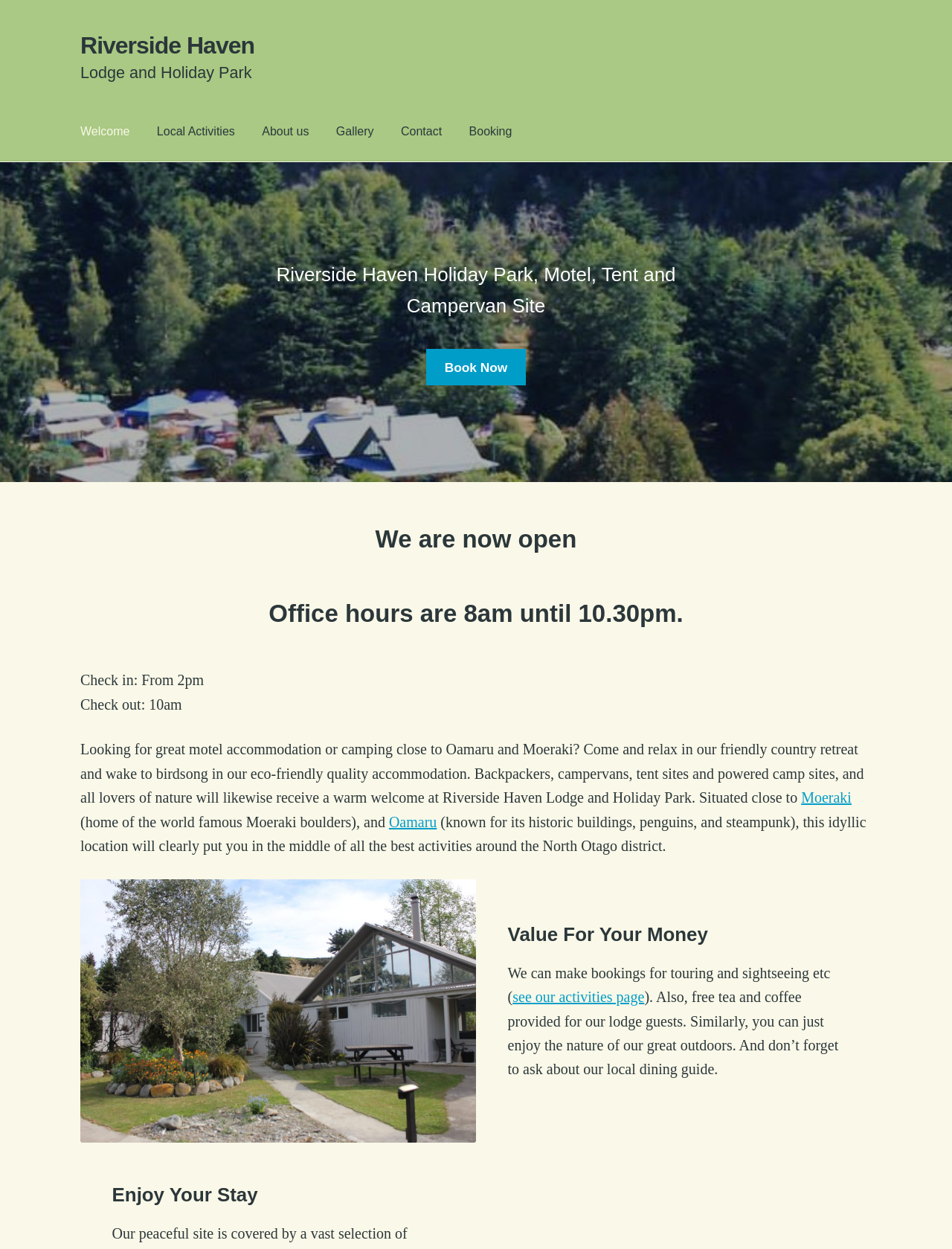What type of accommodation does Riverside Haven offer?
Please provide a detailed and comprehensive answer to the question.

Based on the webpage content, specifically the StaticText element with the text 'Backpackers, campervans, tent sites and powered camp sites, and all lovers of nature will likewise receive a warm welcome at Riverside Haven Lodge and Holiday Park.', it can be inferred that Riverside Haven offers various types of accommodation, including motel, tent, campervan, and backpacker.